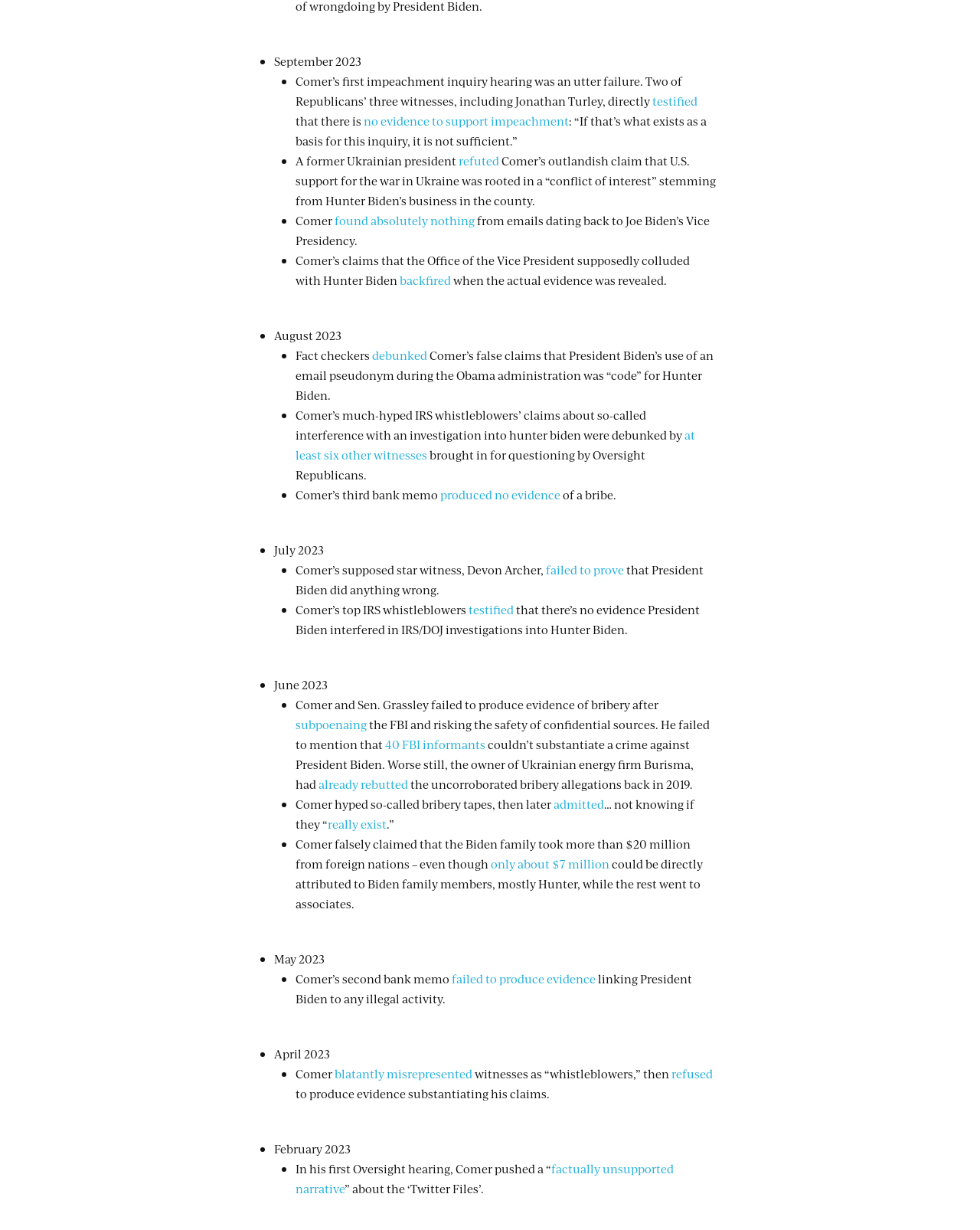Give a succinct answer to this question in a single word or phrase: 
What is the date of the first item on the webpage?

September 2023